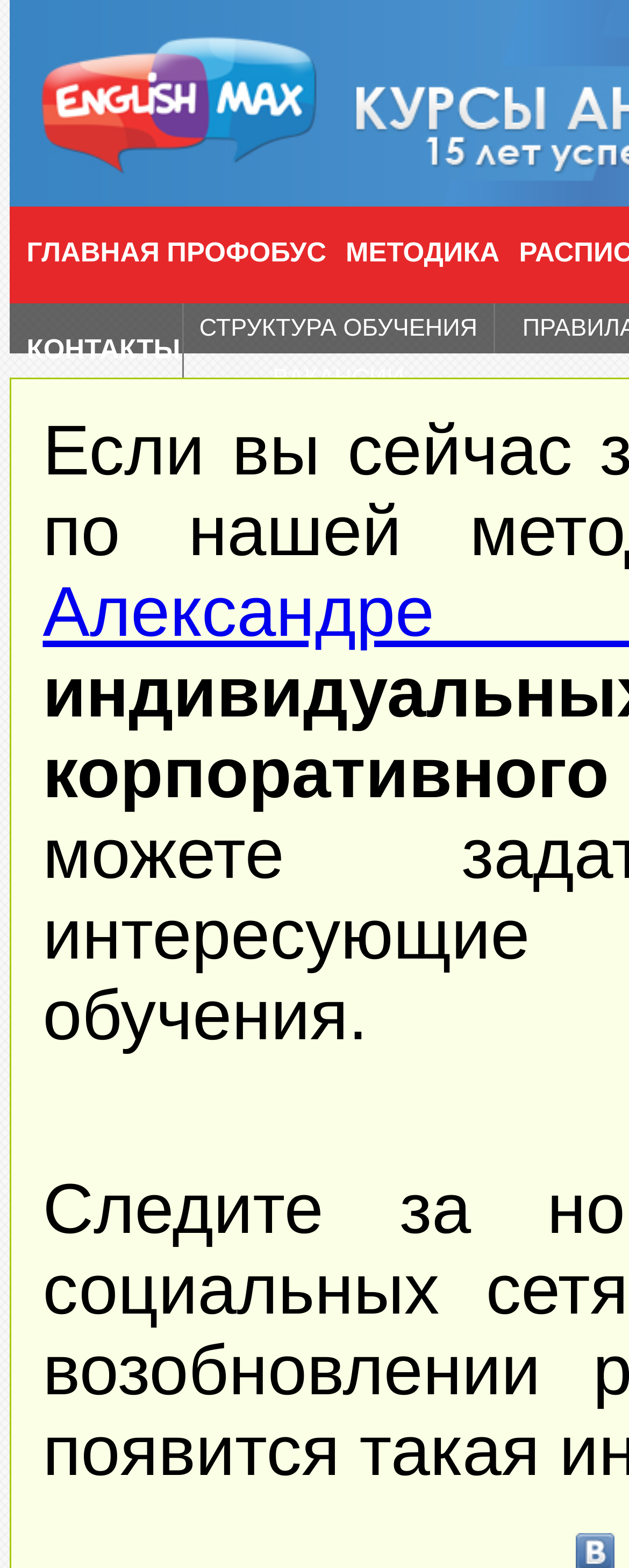Respond with a single word or phrase to the following question: How many links are on the top row?

3